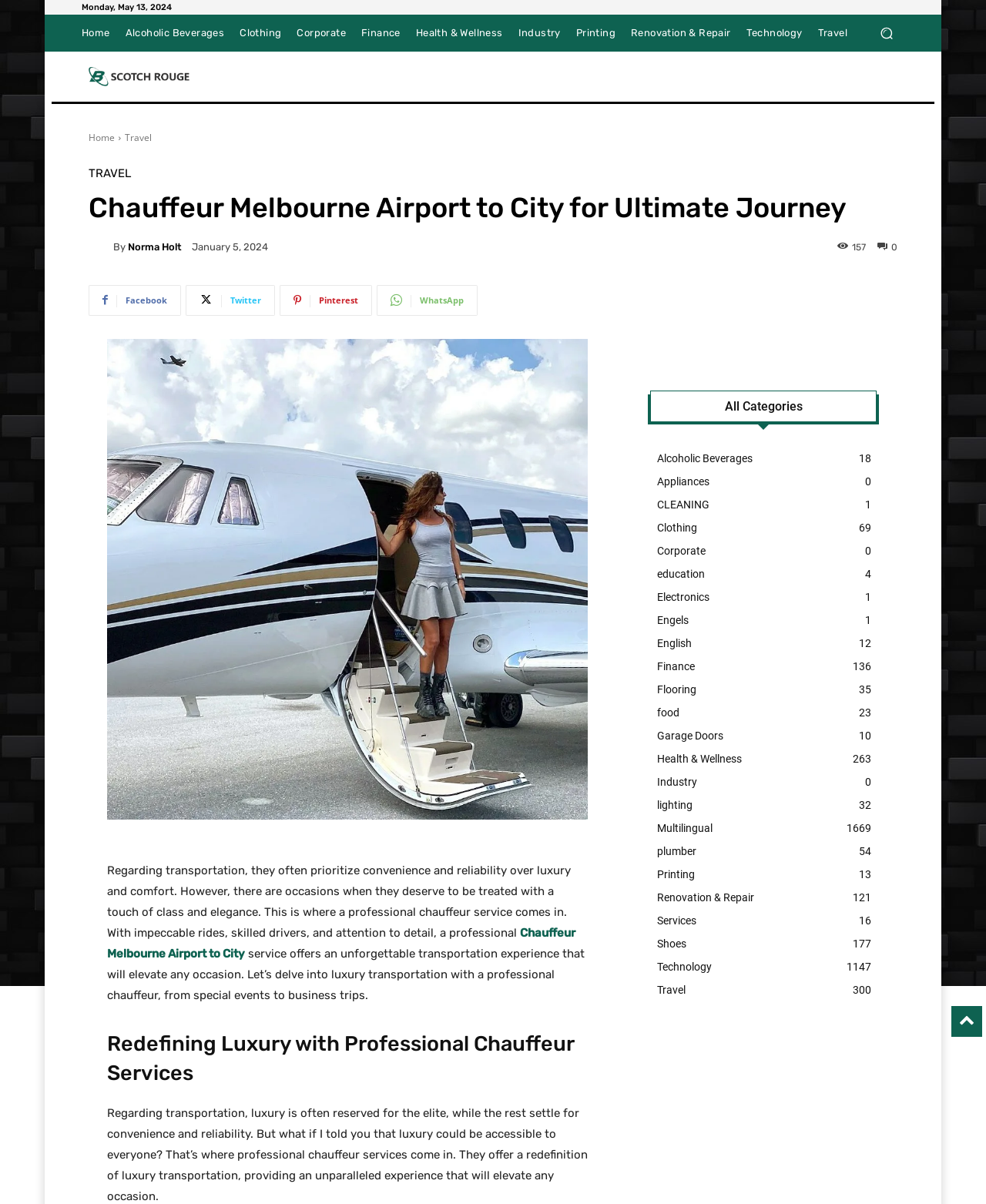What is the date displayed at the top of the page?
From the image, respond with a single word or phrase.

Monday, May 13, 2024